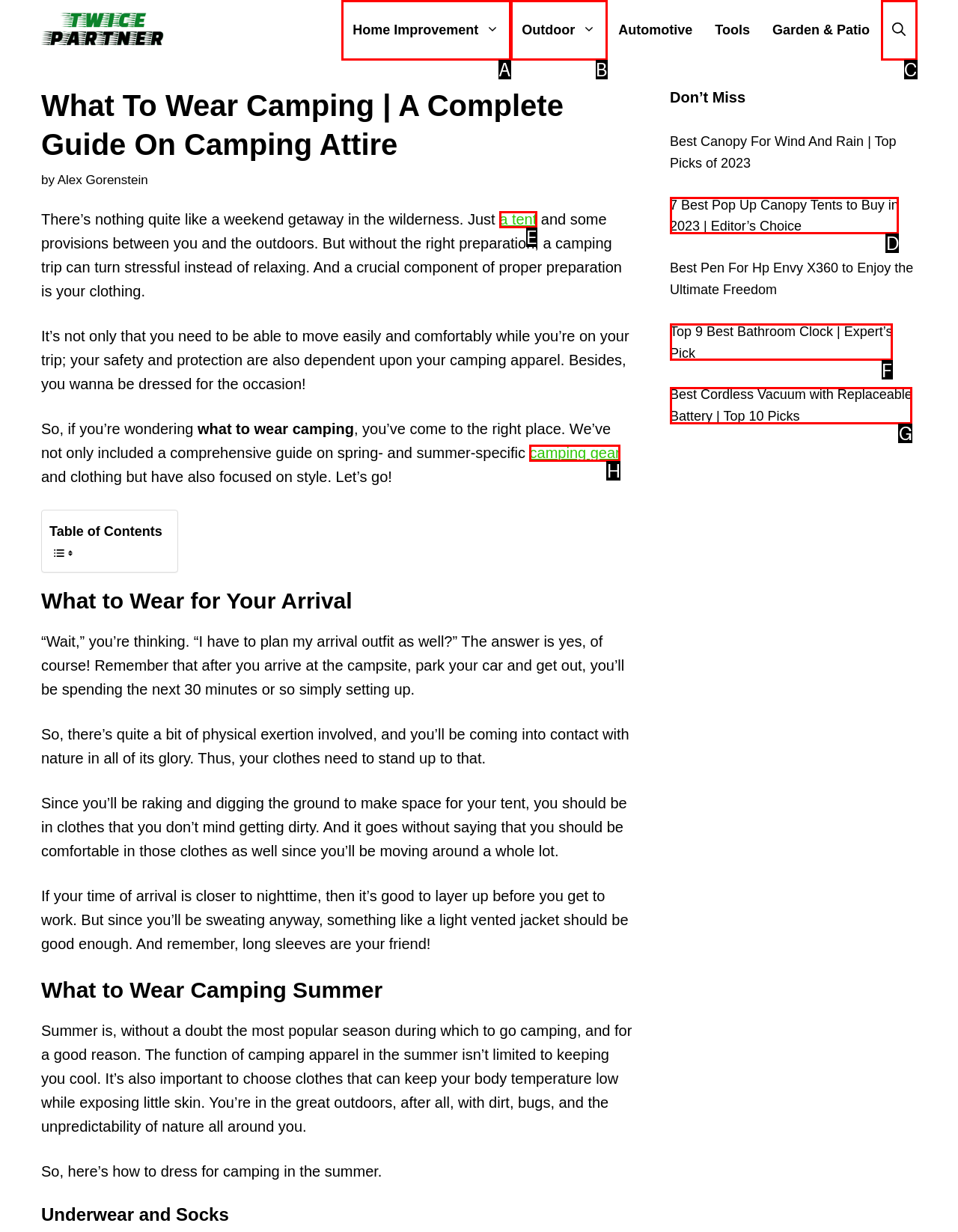With the provided description: camping gear, select the most suitable HTML element. Respond with the letter of the selected option.

H